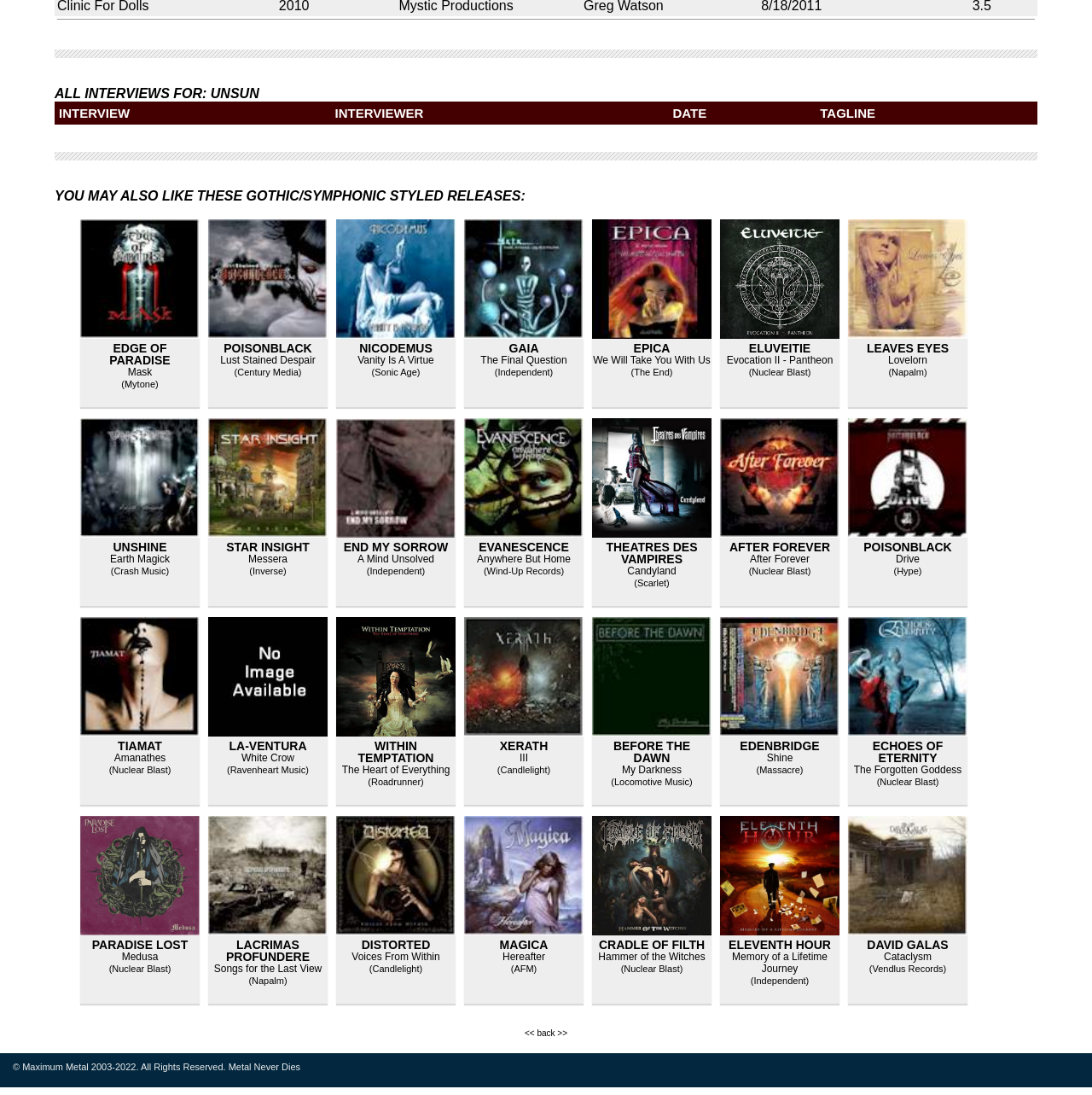How many albums are recommended?
Give a comprehensive and detailed explanation for the question.

The webpage has a section with 12 album recommendations, each with a link and an image, which suggests that there are 12 albums being recommended.